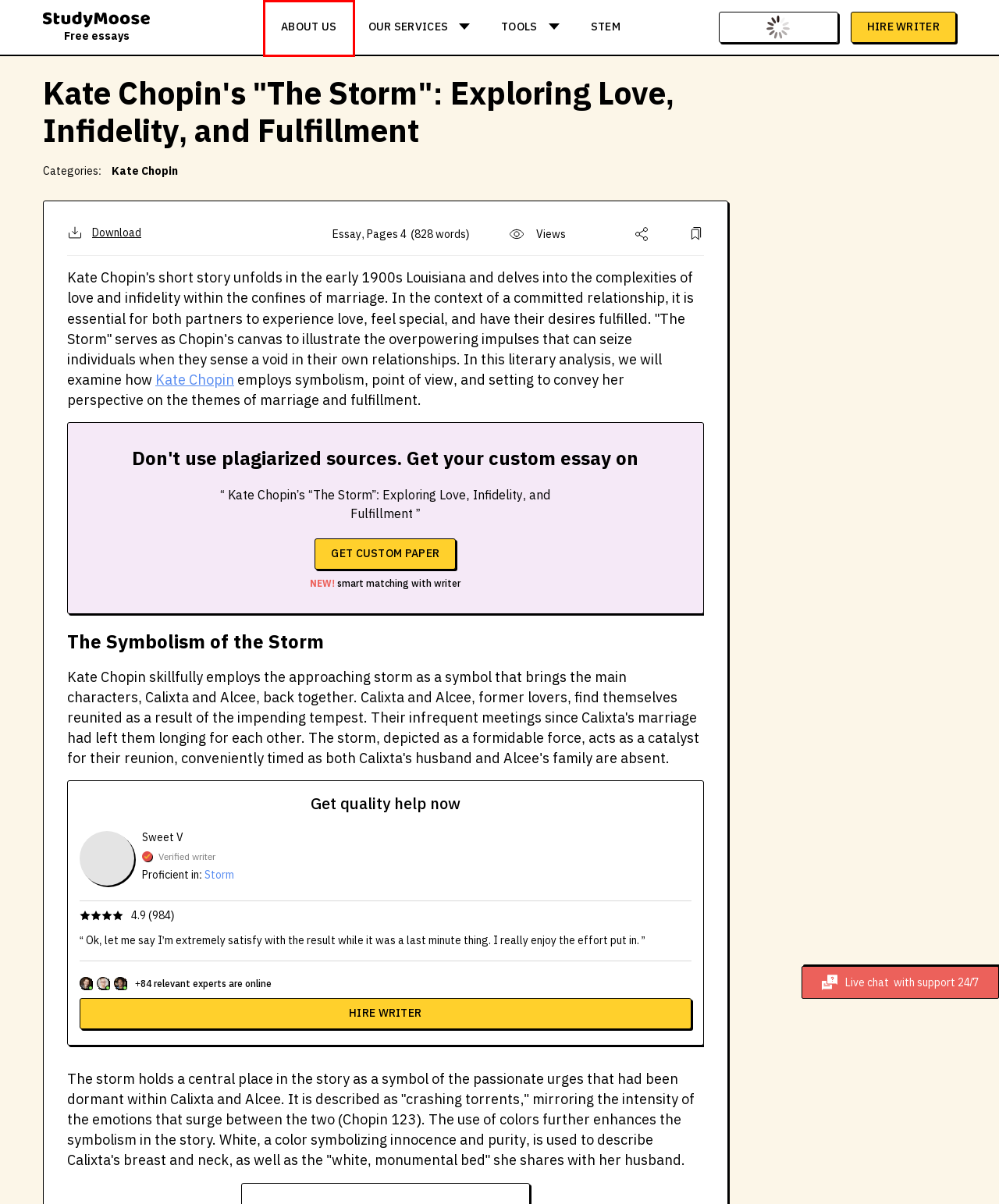Provided is a screenshot of a webpage with a red bounding box around an element. Select the most accurate webpage description for the page that appears after clicking the highlighted element. Here are the candidates:
A. Studymoose Help Center - StudyMoose
B. EssaysStudymoose ChatBot
C. About us - StudyMoose
D. Free Storm Essay Examples and Topic Ideas | Studymoose.com
E. STEM Papers Hub: Free In-Depth Solutions - StudyMoose
F. Kate Chopin Response Question Help Free Essay Example
G. Free Essay Samples, Examples & Research Papers for College Students - StudyMoose
H. Kate Chopin Free Essays Examples & Find Books by Kate Chopin

C